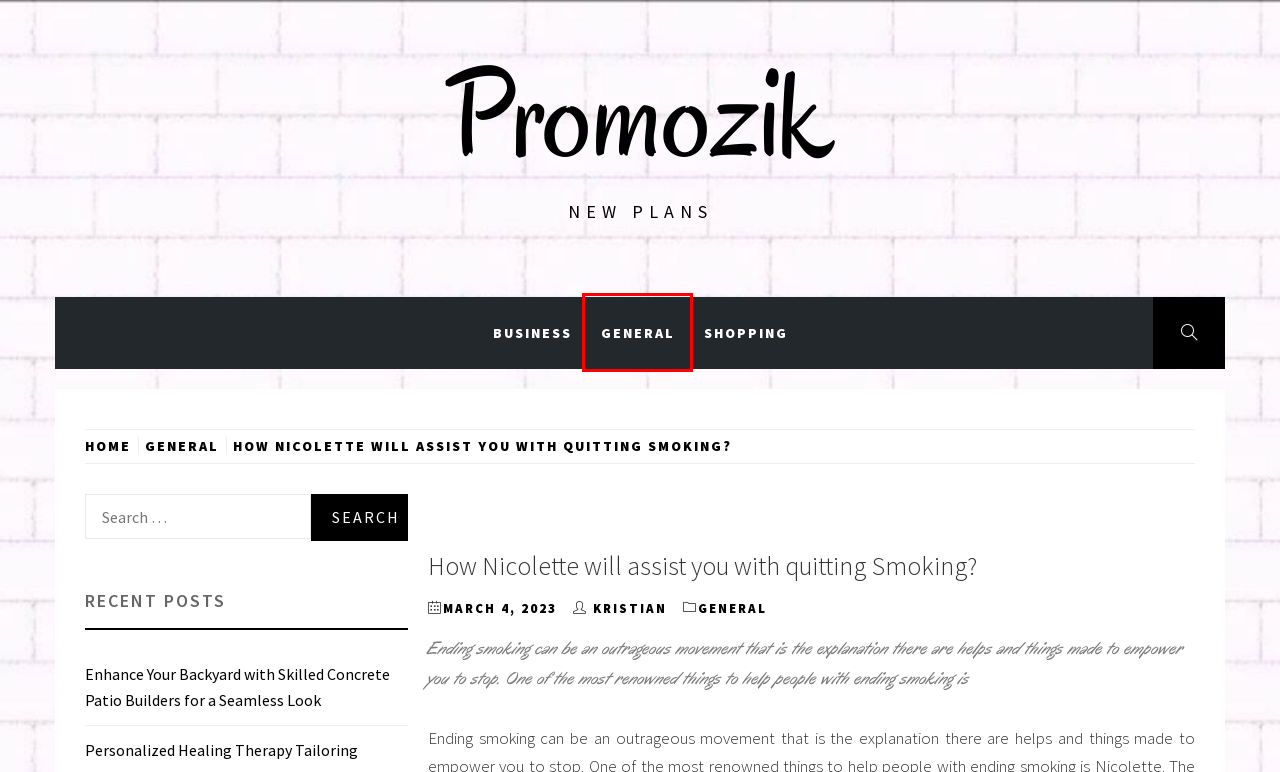Given a screenshot of a webpage with a red bounding box around a UI element, please identify the most appropriate webpage description that matches the new webpage after you click on the element. Here are the candidates:
A. Photography – Promozik
B. Kristian – Promozik
C. General – Promozik
D. Promozik – New Plans
E. Business – Promozik
F. Shopping – Promozik
G. Enhance Your Backyard with Skilled Concrete Patio Builders for a Seamless Look – Promozik
H. Uncategorized – Promozik

C